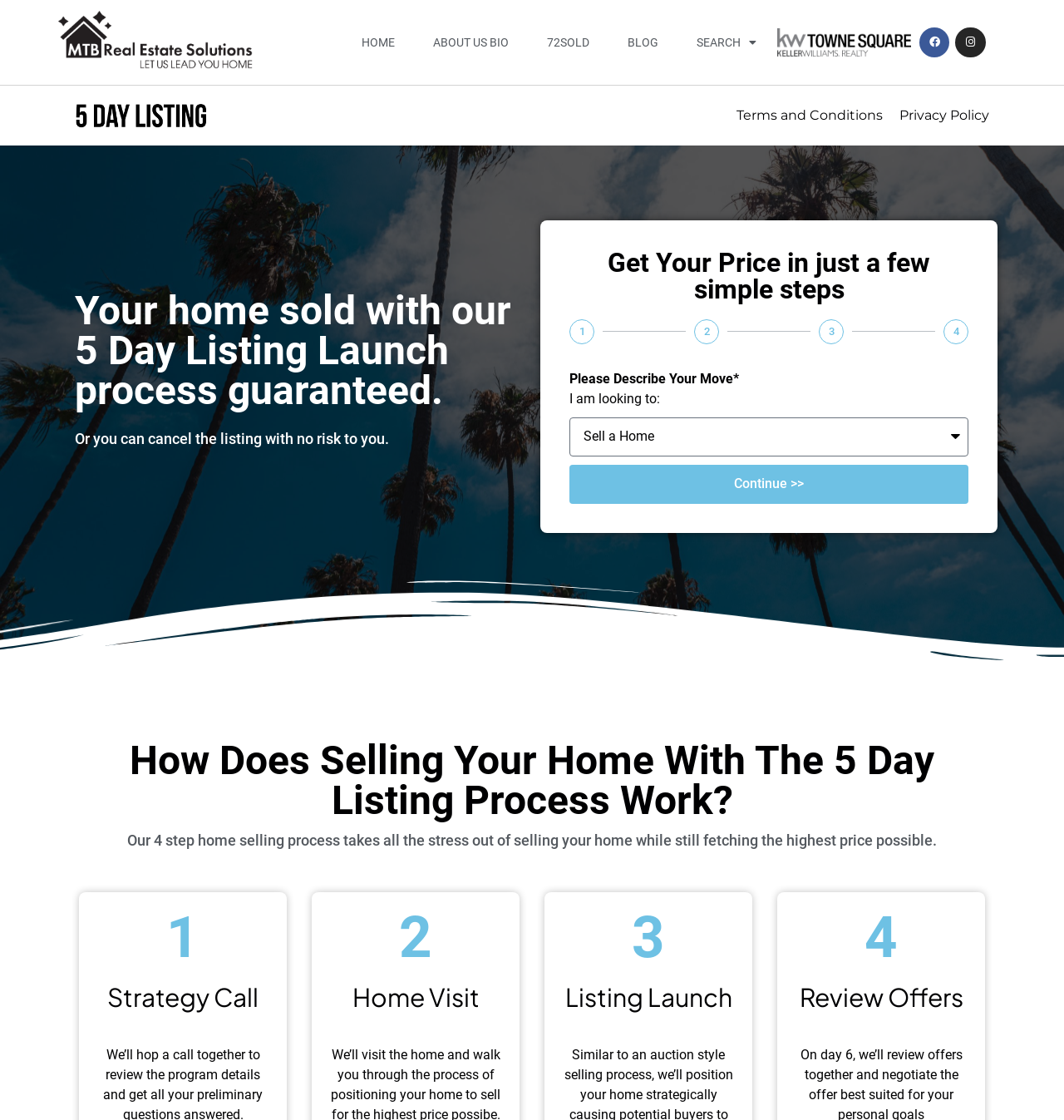Using the webpage screenshot, locate the HTML element that fits the following description and provide its bounding box: "Blog".

[0.574, 0.004, 0.634, 0.072]